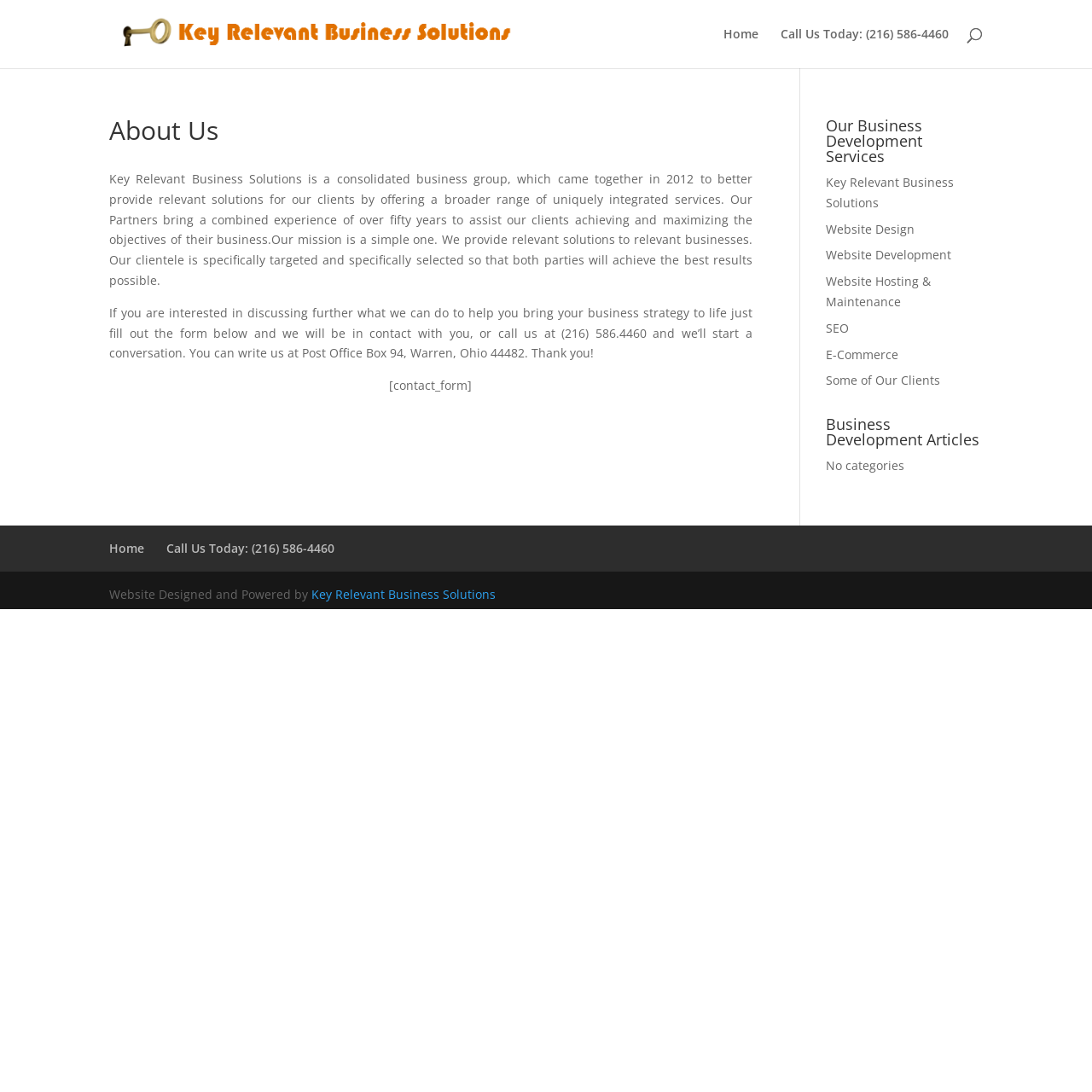Provide a brief response to the question using a single word or phrase: 
What is the company's address?

Post Office Box 94, Warren, Ohio 44482